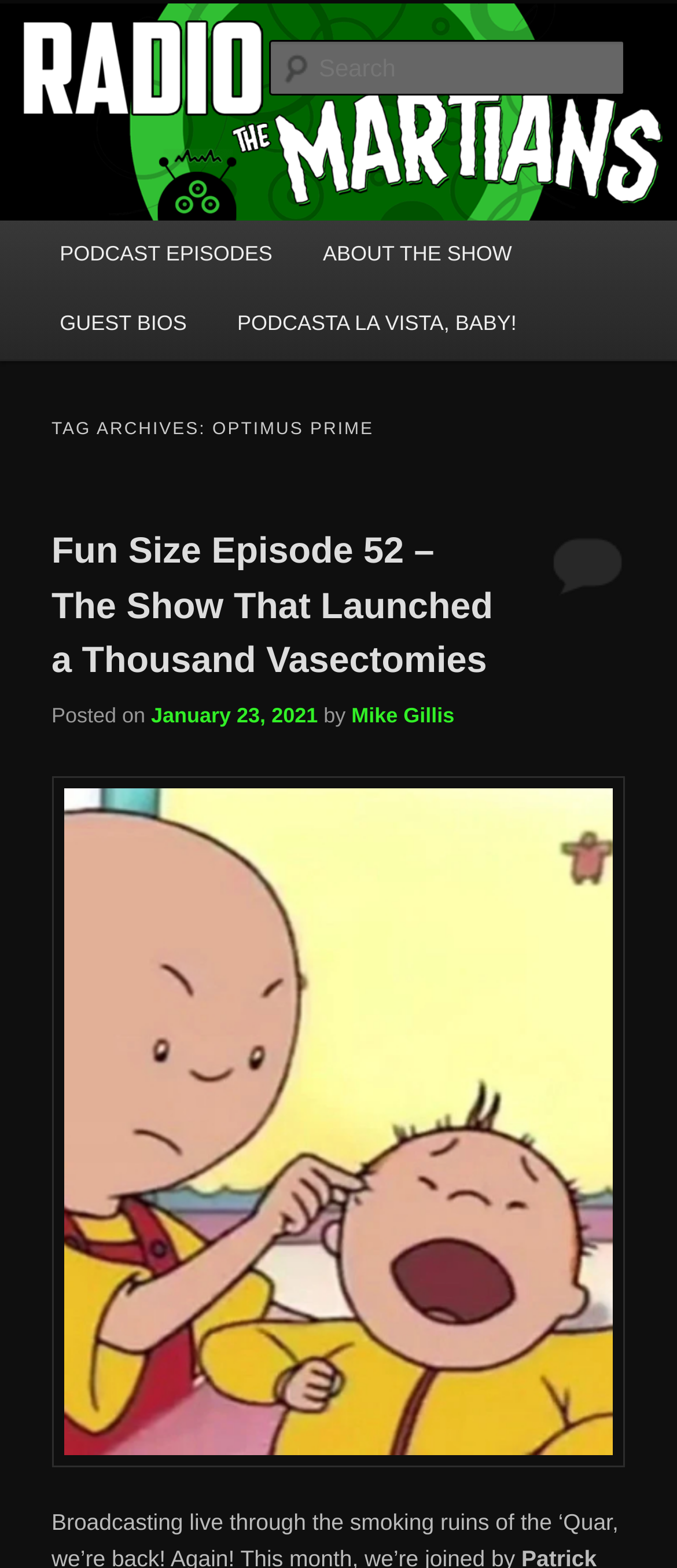Describe the webpage meticulously, covering all significant aspects.

This webpage is about "Radio vs. the Martians!", a podcast or radio show. At the top, there are two skip links, "Skip to primary content" and "Skip to secondary content", which are likely used for accessibility purposes. 

Below these links, there is a heading that reads "Radio vs. the Martians!", which is also a link. Next to it, there is another heading that describes the show as "We're like 'the McLaughlin Group' for Nerds!". 

On the left side of the page, there is a large image with the same title "Radio vs. the Martians!". Below the image, there is a search box labeled "Search". 

The main menu is located on the left side of the page, with links to "PODCAST EPISODES", "ABOUT THE SHOW", "GUEST BIOS", and "PODCASTA LA VISTA, BABY!". 

The main content of the page is a list of podcast episodes, with the most recent one being "Fun Size Episode 52 – The Show That Launched a Thousand Vasectomies". This episode has a link to the episode page, and it also shows the posting date, "January 23, 2021", and the author, "Mike Gillis". There is also a tag archive section with the tag "OPTIMUS PRIME".